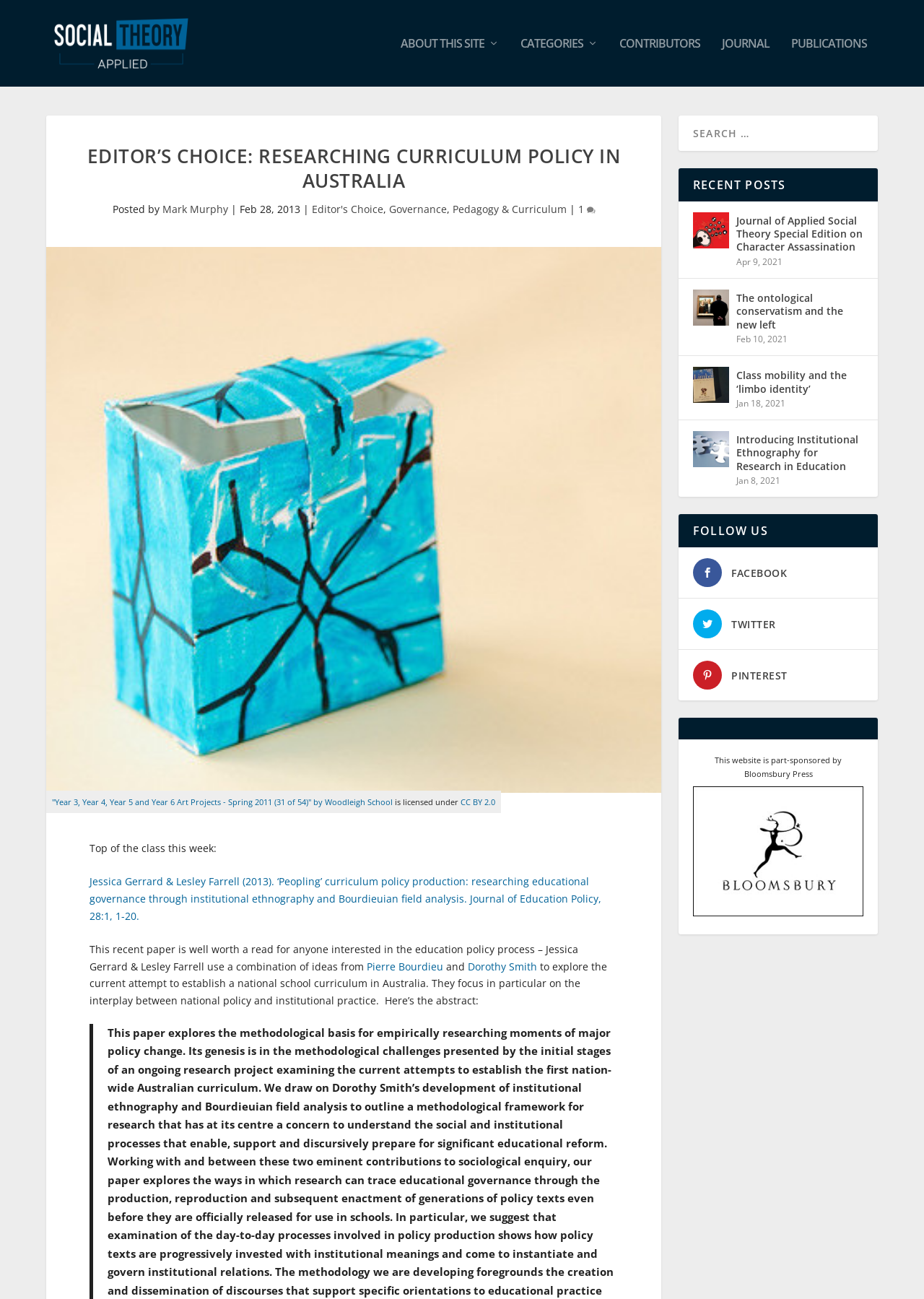Using the element description provided, determine the bounding box coordinates in the format (top-left x, top-left y, bottom-right x, bottom-right y). Ensure that all values are floating point numbers between 0 and 1. Element description: parent_node: ABOUT THIS SITE

[0.05, 0.0, 0.212, 0.067]